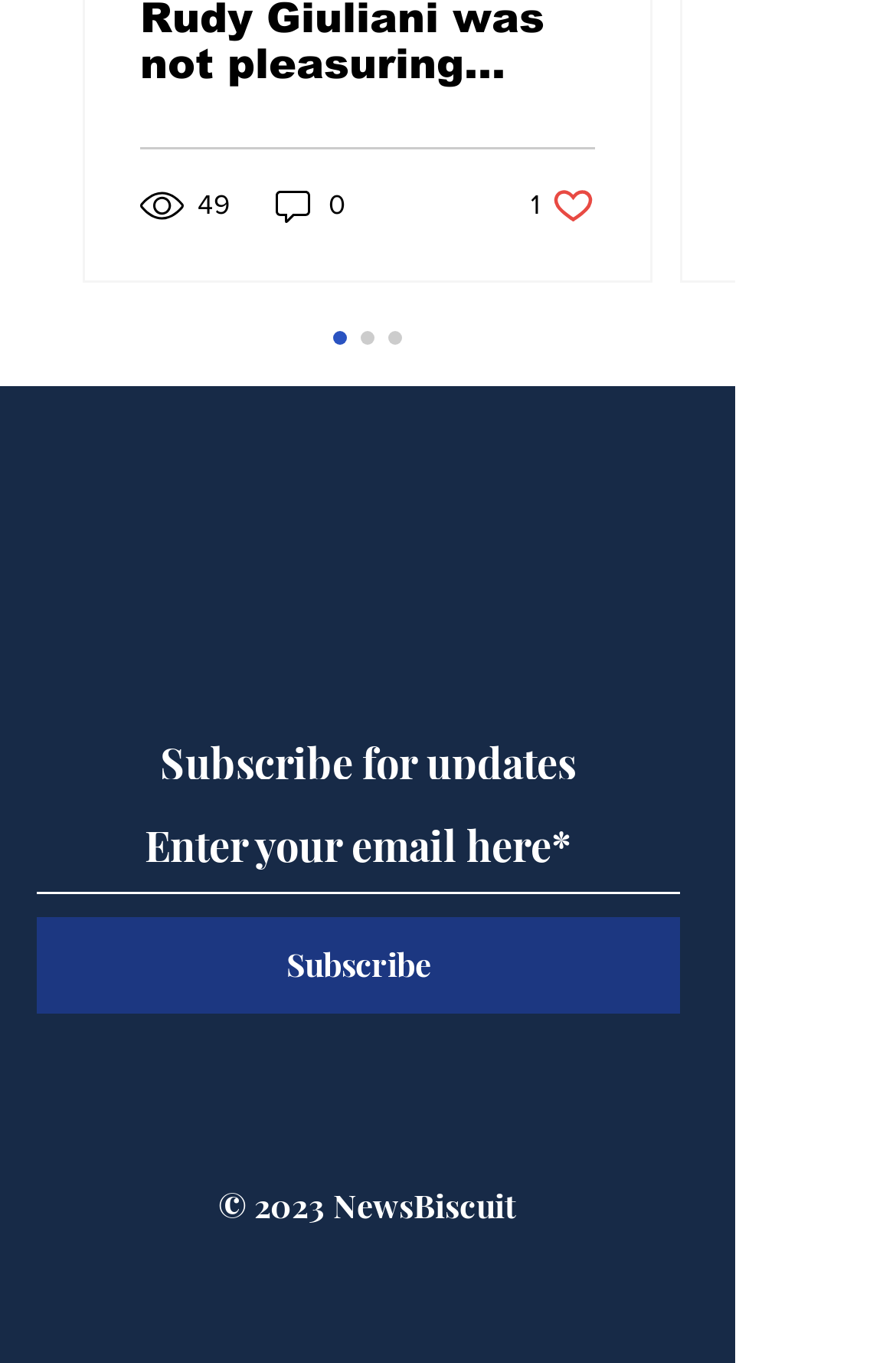Kindly provide the bounding box coordinates of the section you need to click on to fulfill the given instruction: "Click the Twitter link".

[0.228, 0.452, 0.336, 0.523]